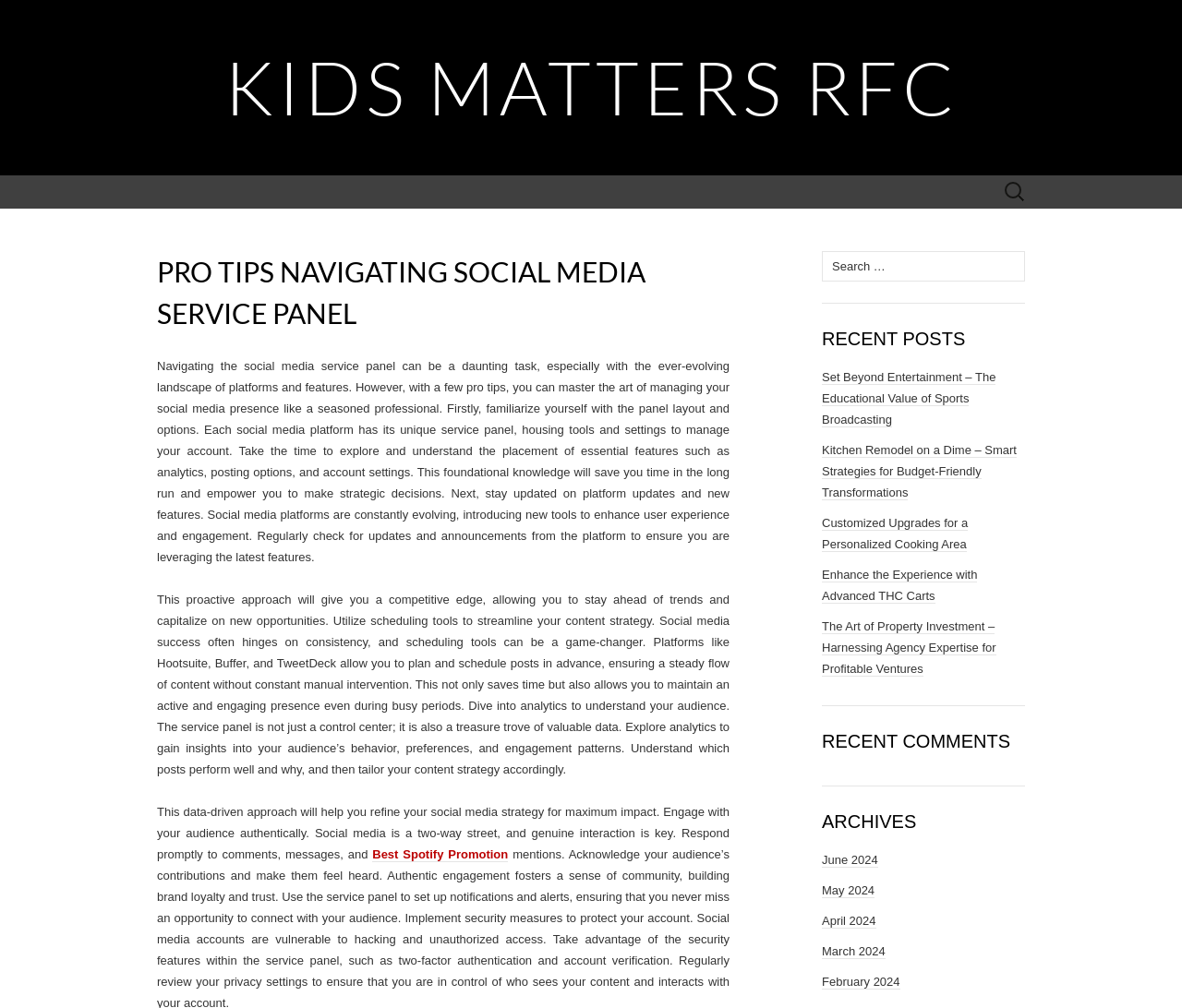Please respond to the question with a concise word or phrase:
What is the importance of engaging with audience in social media?

Genuine interaction